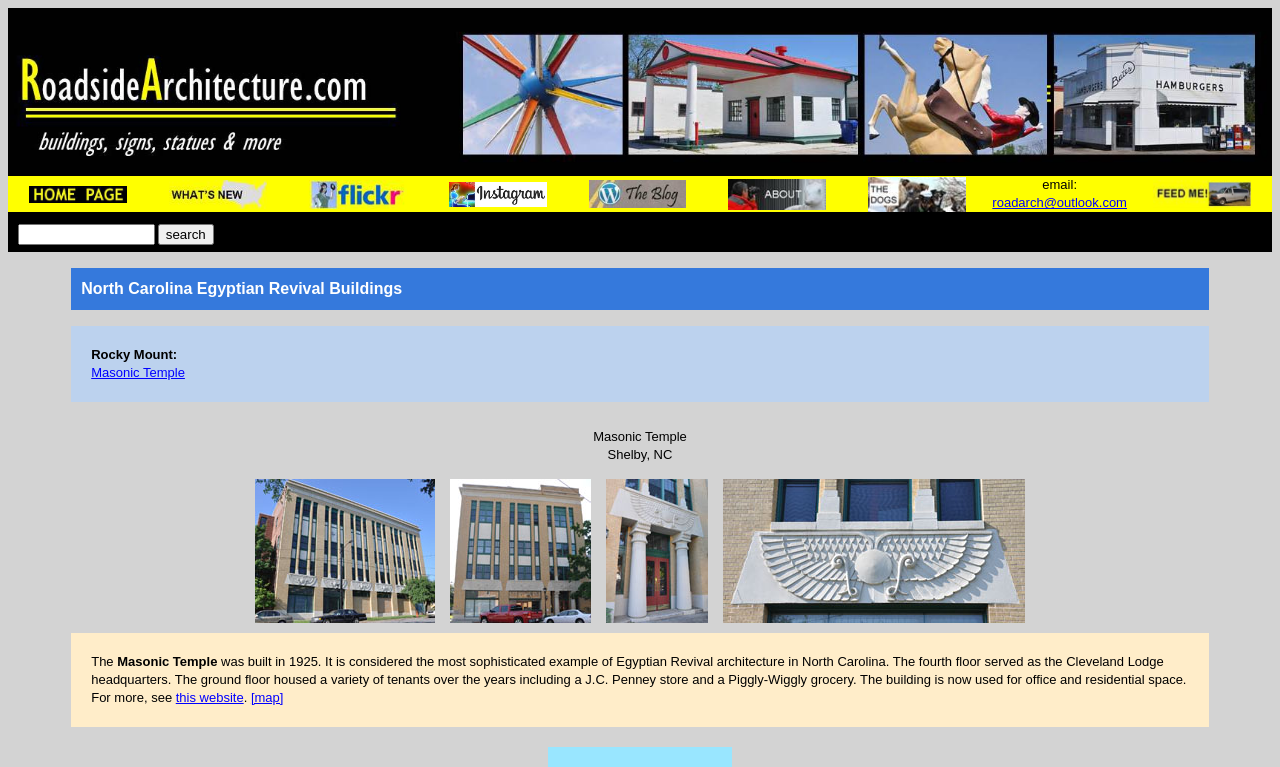What is the name of the building described in the text?
Please provide a comprehensive answer based on the information in the image.

The text on the webpage describes a building that was built in 1925 and is considered the most sophisticated example of Egyptian Revival architecture in North Carolina. The text also mentions that the building is now used for office and residential space. Based on this information, it is clear that the building being described is the Masonic Temple.